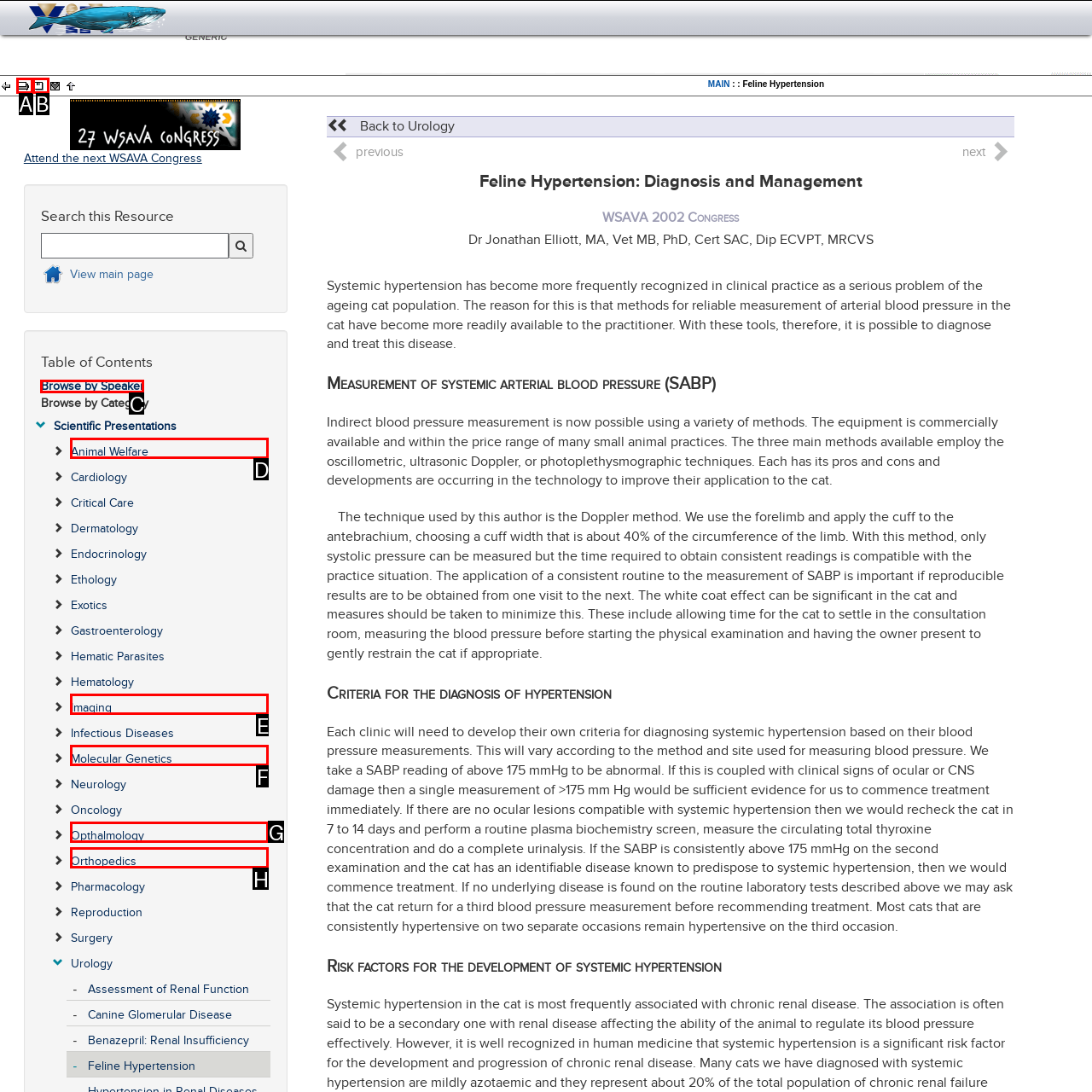Figure out which option to click to perform the following task: Browse by Speaker
Provide the letter of the correct option in your response.

C